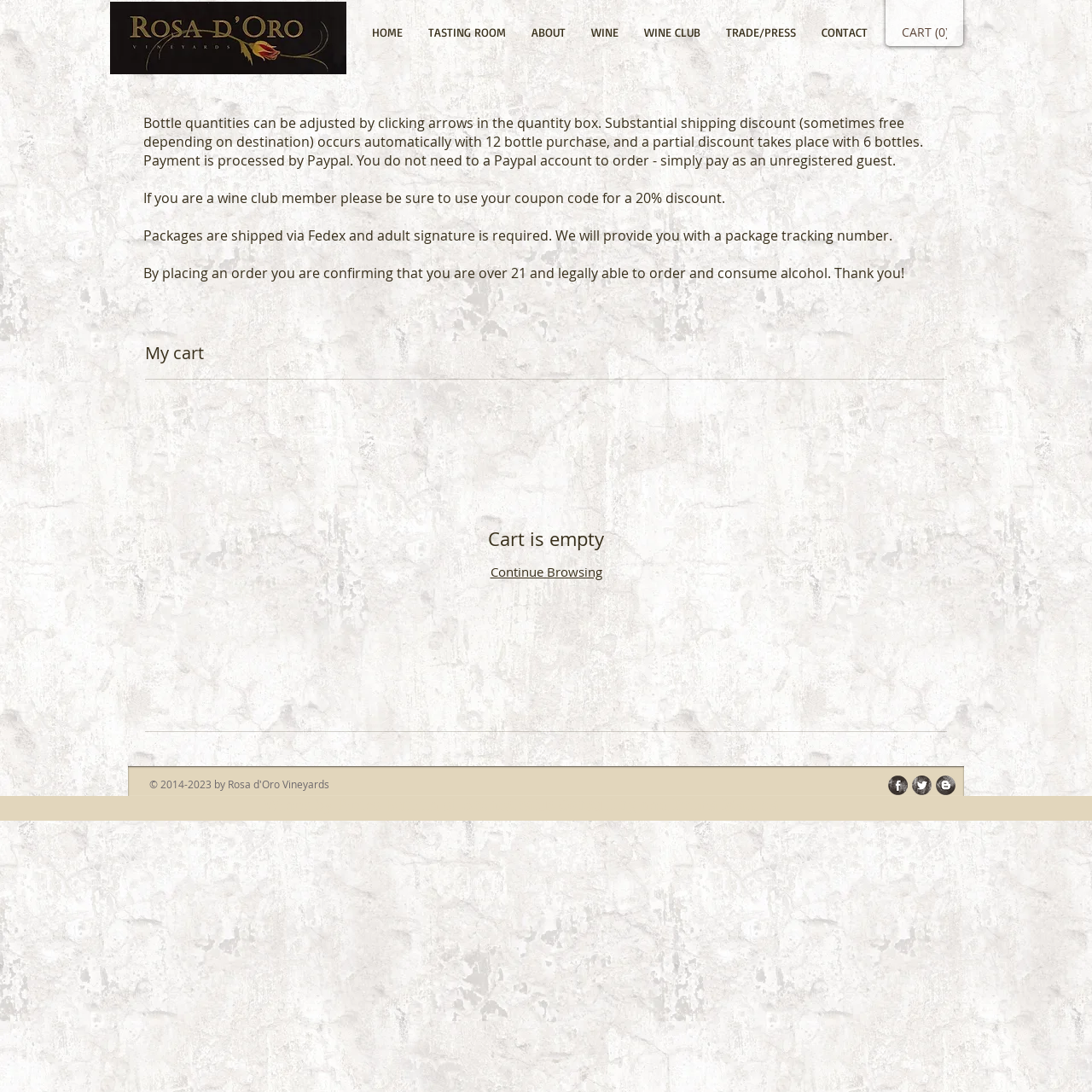Using the image as a reference, answer the following question in as much detail as possible:
What is required for package delivery?

According to the webpage, packages are shipped via Fedex and adult signature is required, which means that an adult must be present to sign for the package when it is delivered.